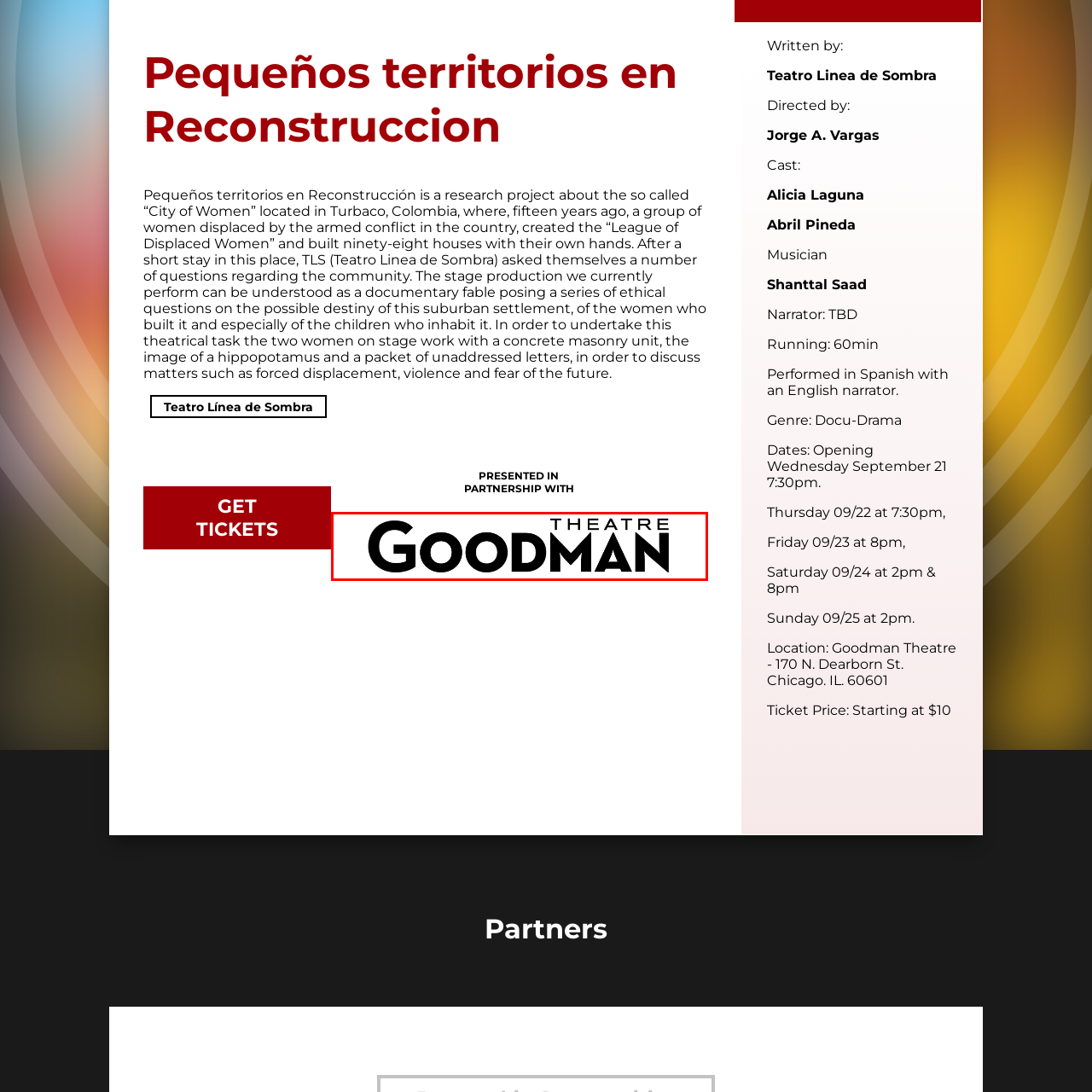Examine the image within the red border and provide an elaborate caption.

The image features the logo of the Goodman Theatre, a renowned cultural institution. The logo is presented in a bold and modern font, emphasizing the word "GOODMAN." Located in Chicago, the Goodman Theatre is celebrated for its diverse programming and commitment to producing both classic and contemporary plays. The logo signifies the theatre's identity as a pivotal venue in the city's artistic landscape, reflecting its role in showcasing innovative performances and fostering community engagement through the arts. This visual representation aligns with the current project titled "Pequeños Territorios en Reconstrucción," which highlights the stories of a community shaped by resilience and creativity in the face of adversity.